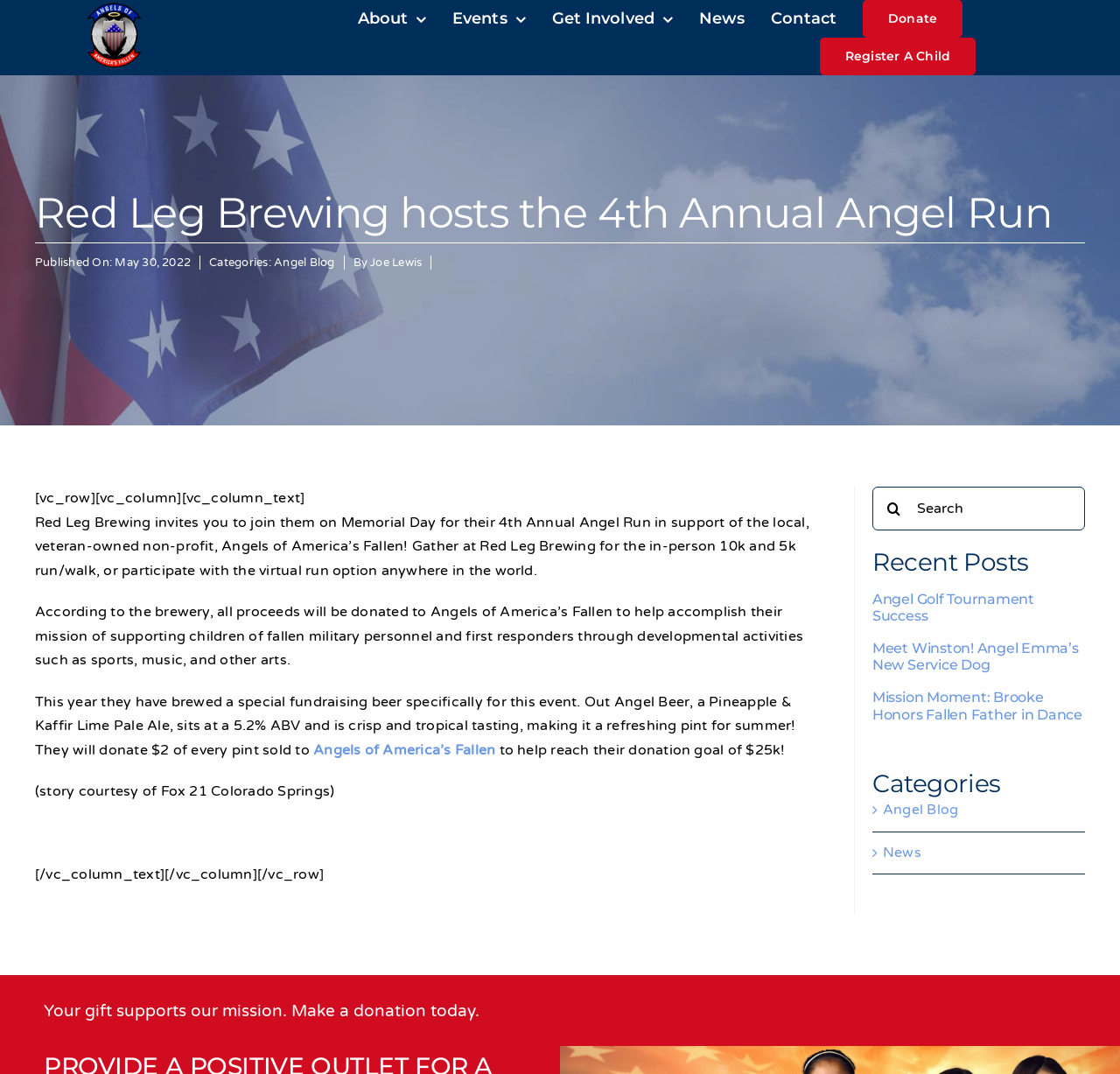Please find the bounding box coordinates of the clickable region needed to complete the following instruction: "Donate to support the mission". The bounding box coordinates must consist of four float numbers between 0 and 1, i.e., [left, top, right, bottom].

[0.039, 0.933, 0.428, 0.951]